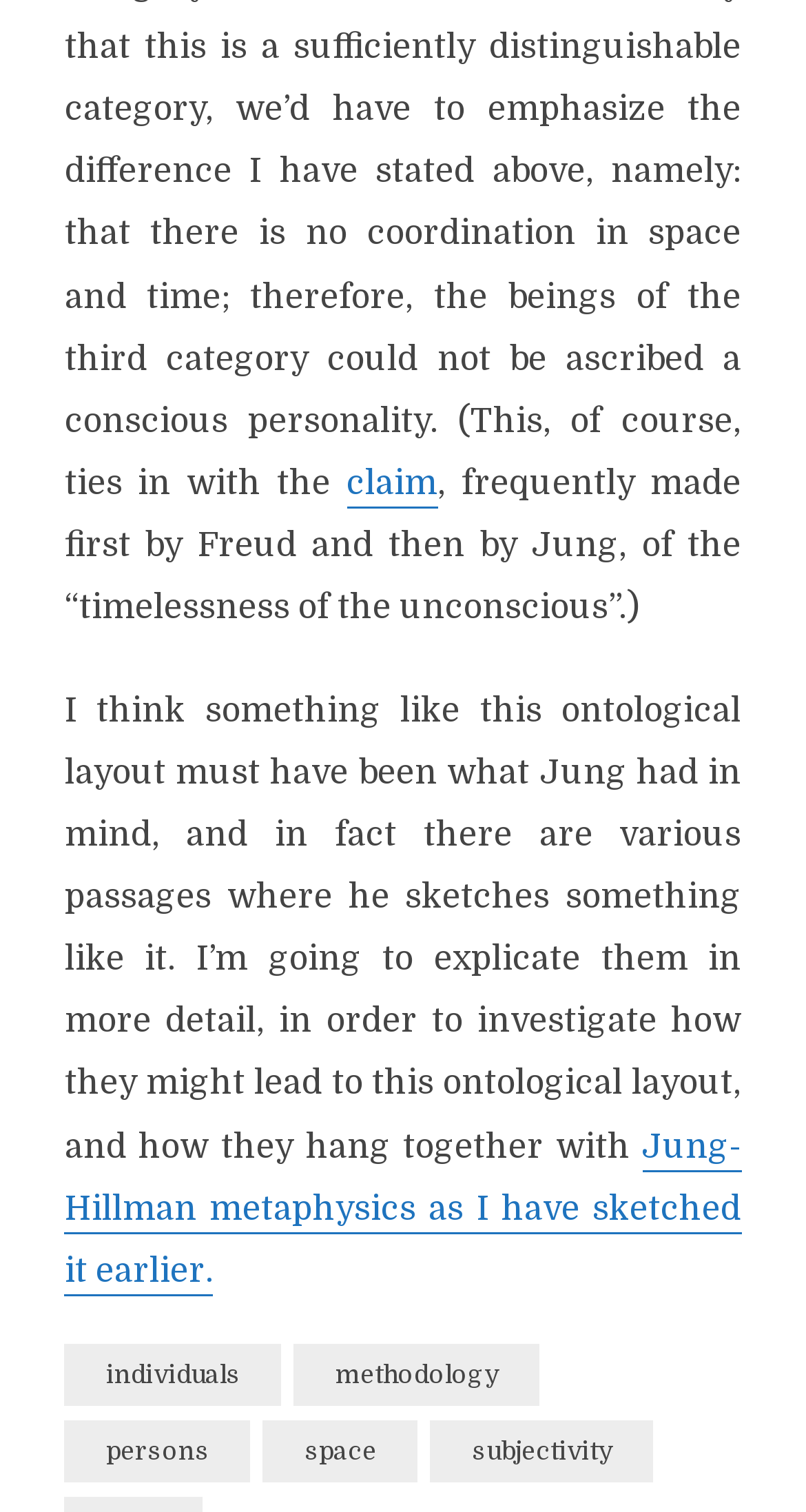Who are the authors mentioned in the text?
Refer to the image and give a detailed response to the question.

The text explicitly mentions Freud and Jung, indicating that they are the authors being discussed. There is no mention of other authors.